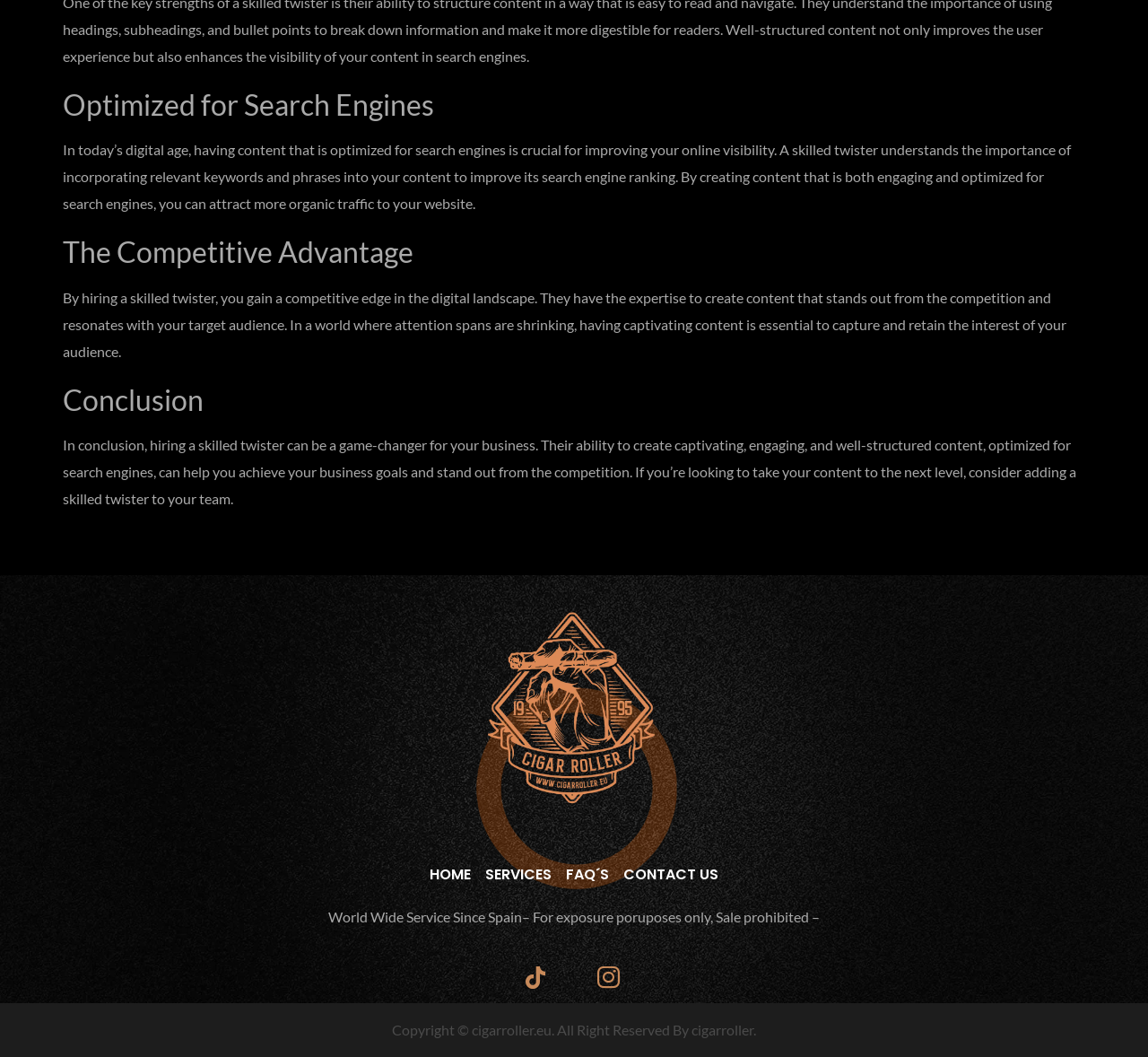What is the copyright information of the webpage?
Answer the question with a single word or phrase by looking at the picture.

cigarroller.eu